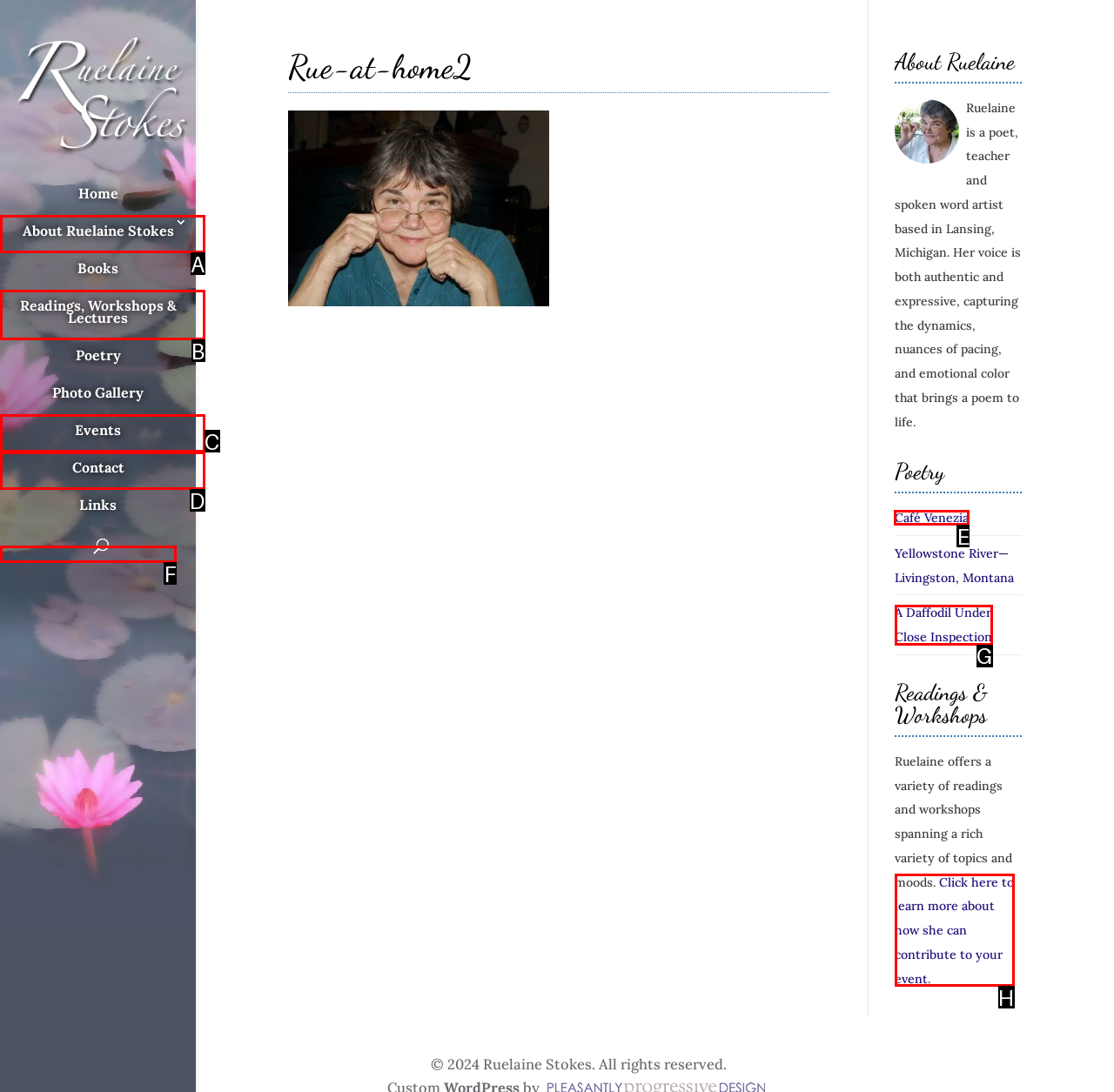Determine the letter of the UI element that you need to click to perform the task: Read 'Café Venezia' poetry.
Provide your answer with the appropriate option's letter.

E